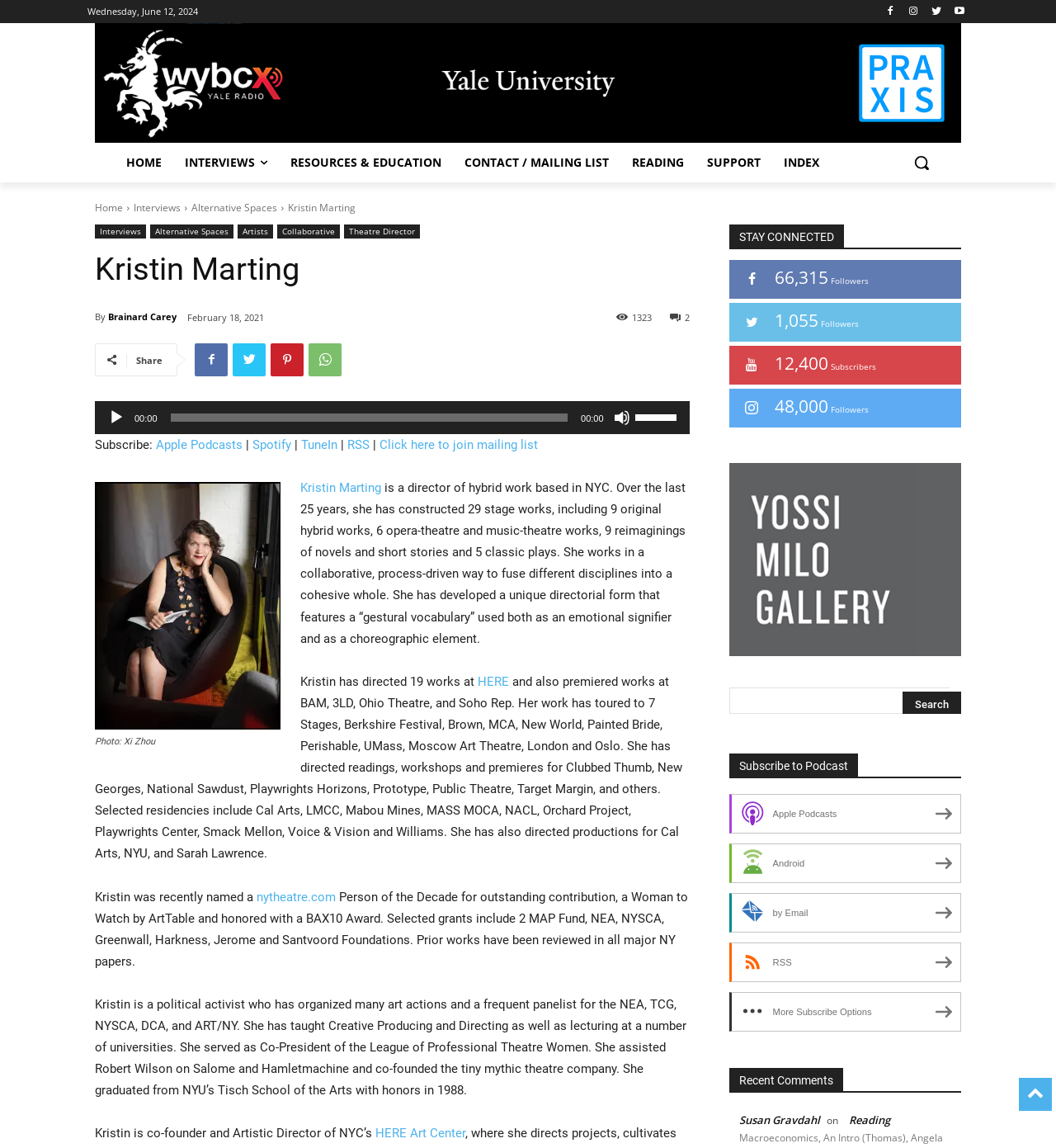Locate the coordinates of the bounding box for the clickable region that fulfills this instruction: "Click the 'HOME' link".

[0.109, 0.125, 0.164, 0.159]